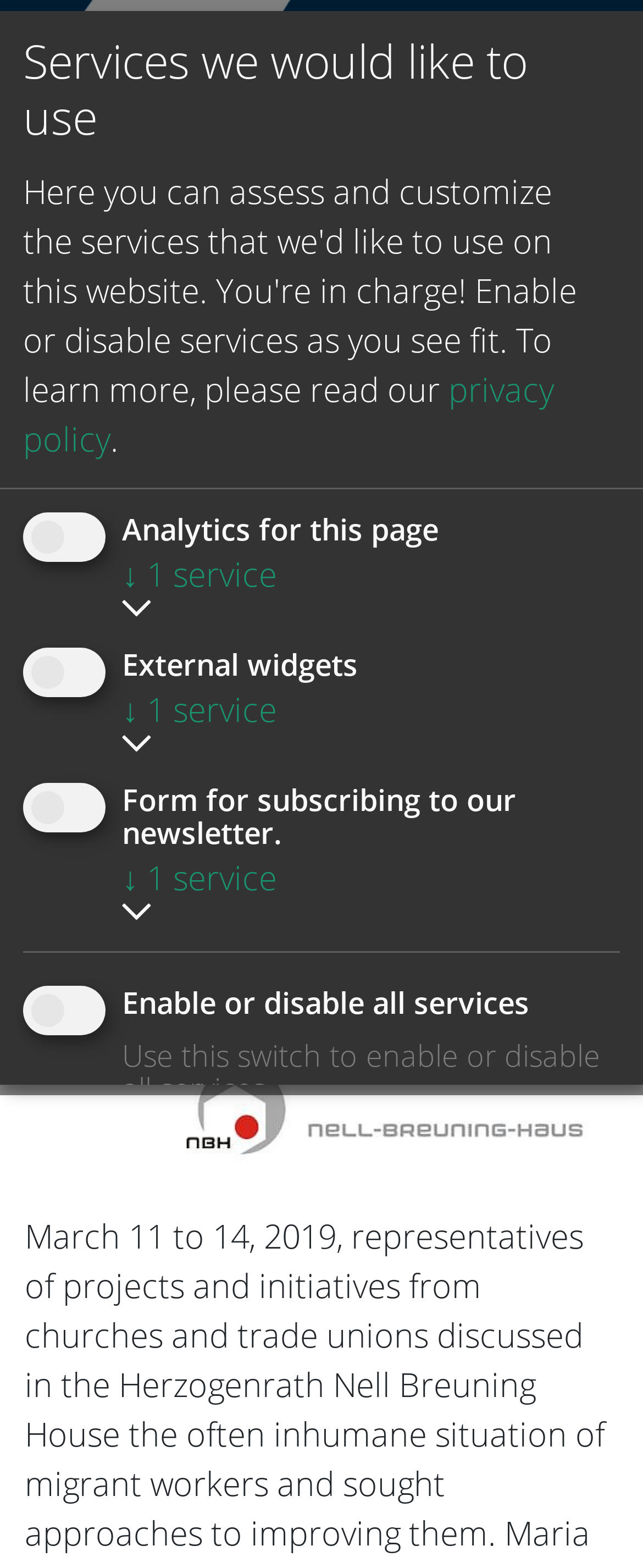Find the coordinates for the bounding box of the element with this description: "parent_node: External widgets aria-describedby="purpose-item-externalWidgets-description"".

[0.036, 0.413, 0.164, 0.445]